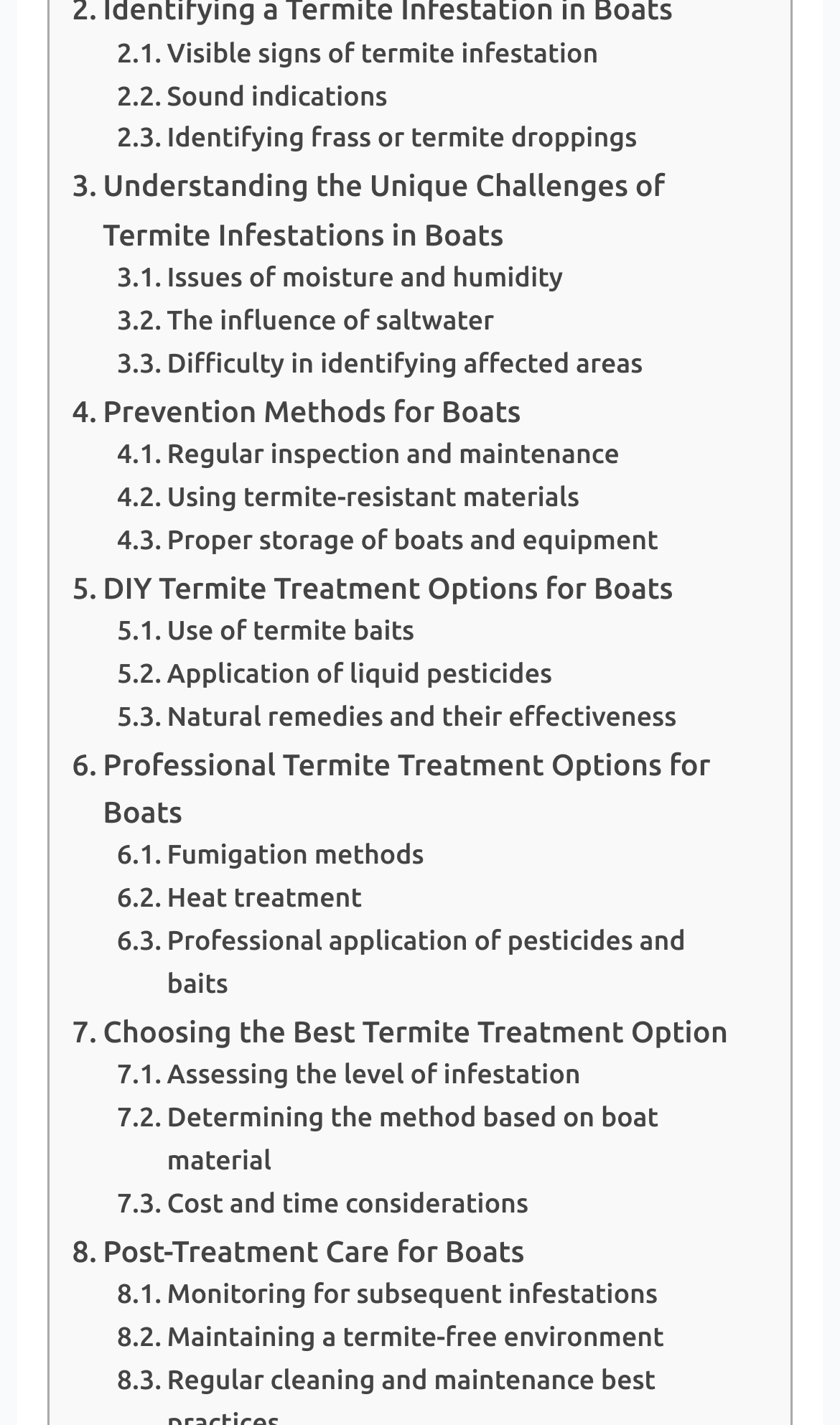Determine the bounding box coordinates for the element that should be clicked to follow this instruction: "Read about DIY termite treatment options for boats". The coordinates should be given as four float numbers between 0 and 1, in the format [left, top, right, bottom].

[0.086, 0.395, 0.801, 0.429]